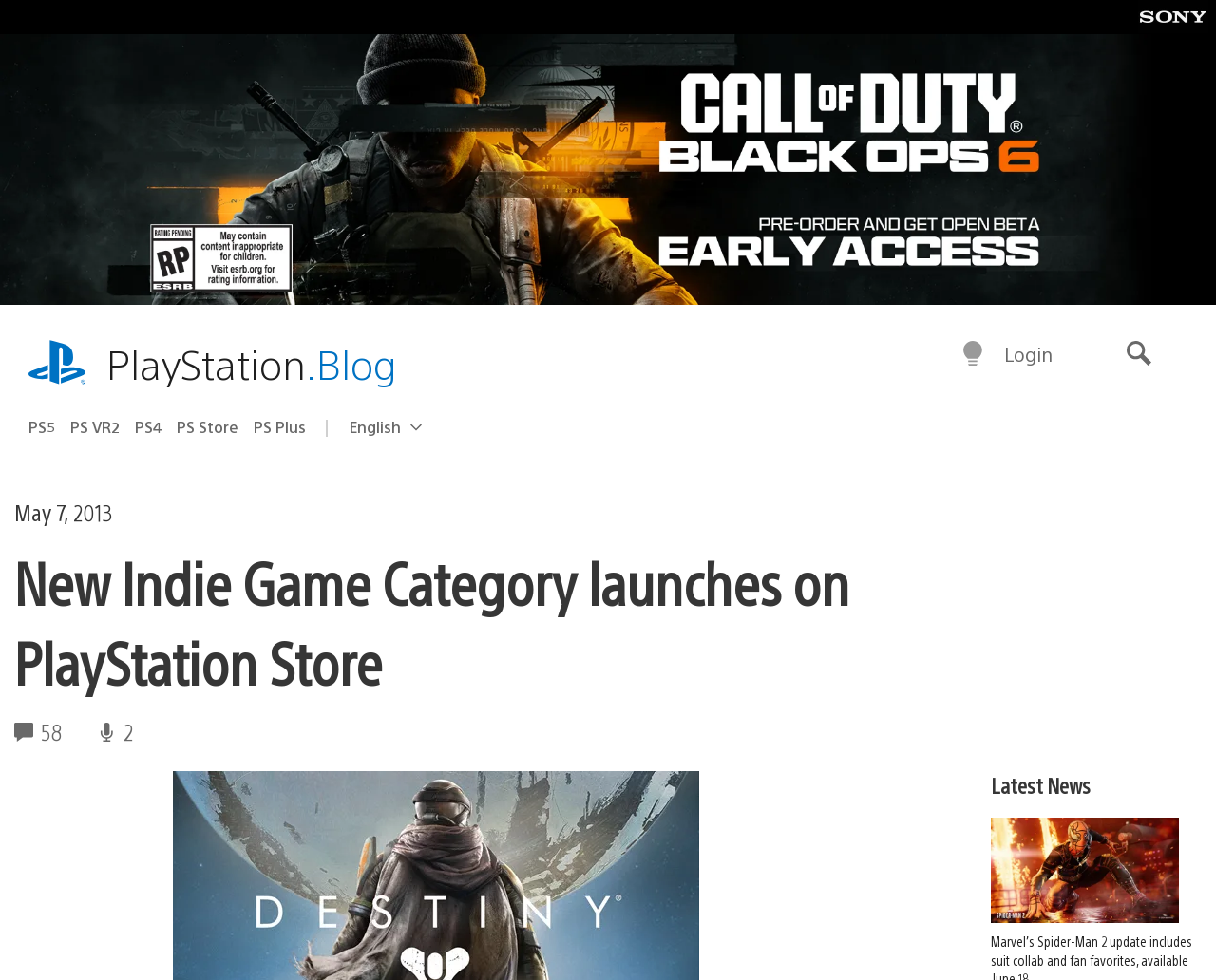Find the bounding box coordinates of the clickable area required to complete the following action: "Select a region".

[0.28, 0.419, 0.405, 0.454]